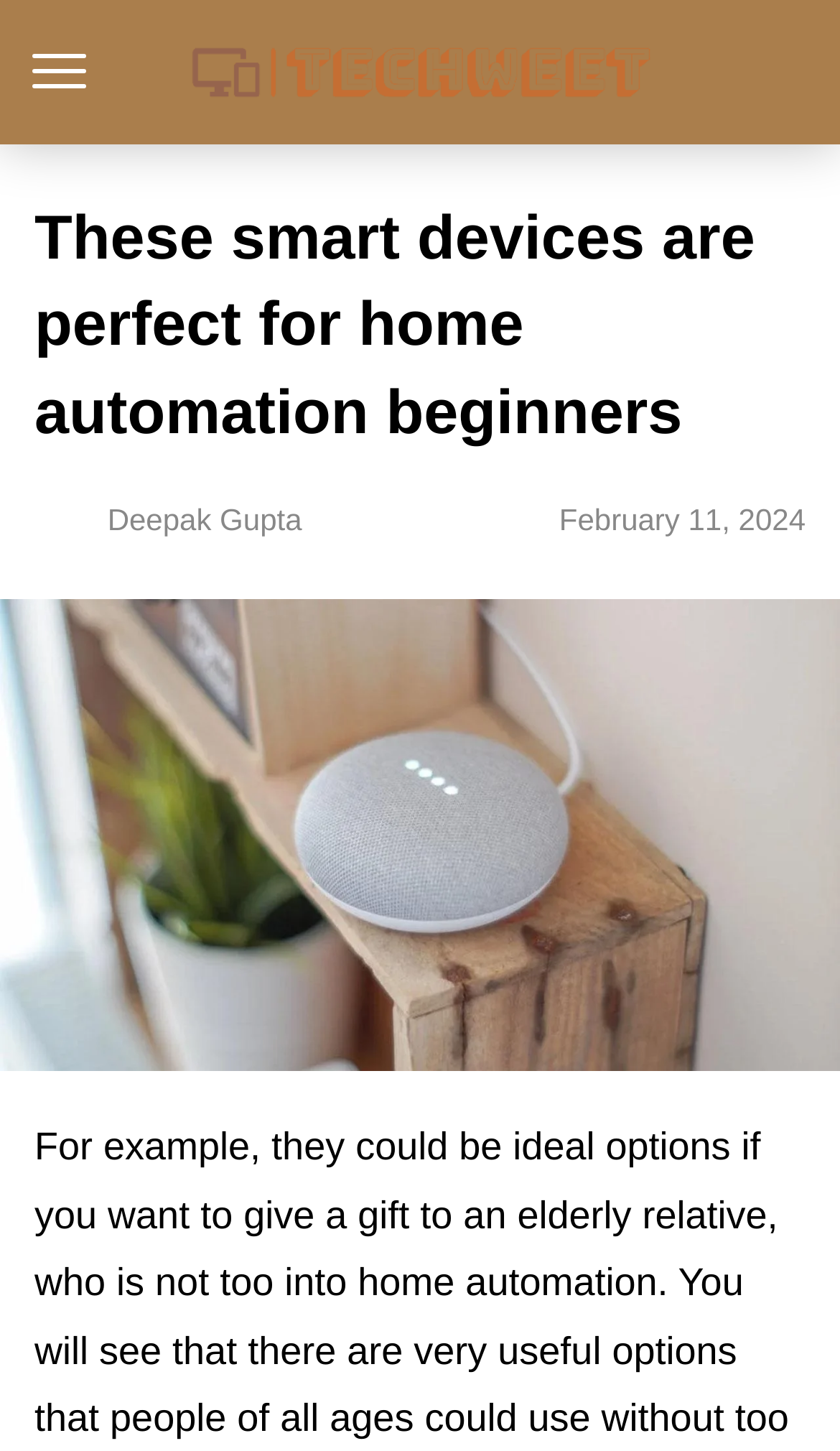Please examine the image and provide a detailed answer to the question: Who is the author of the article?

The author of the article can be found by looking at the header section of the webpage, where the name 'Deepak Gupta' is mentioned below the main heading.